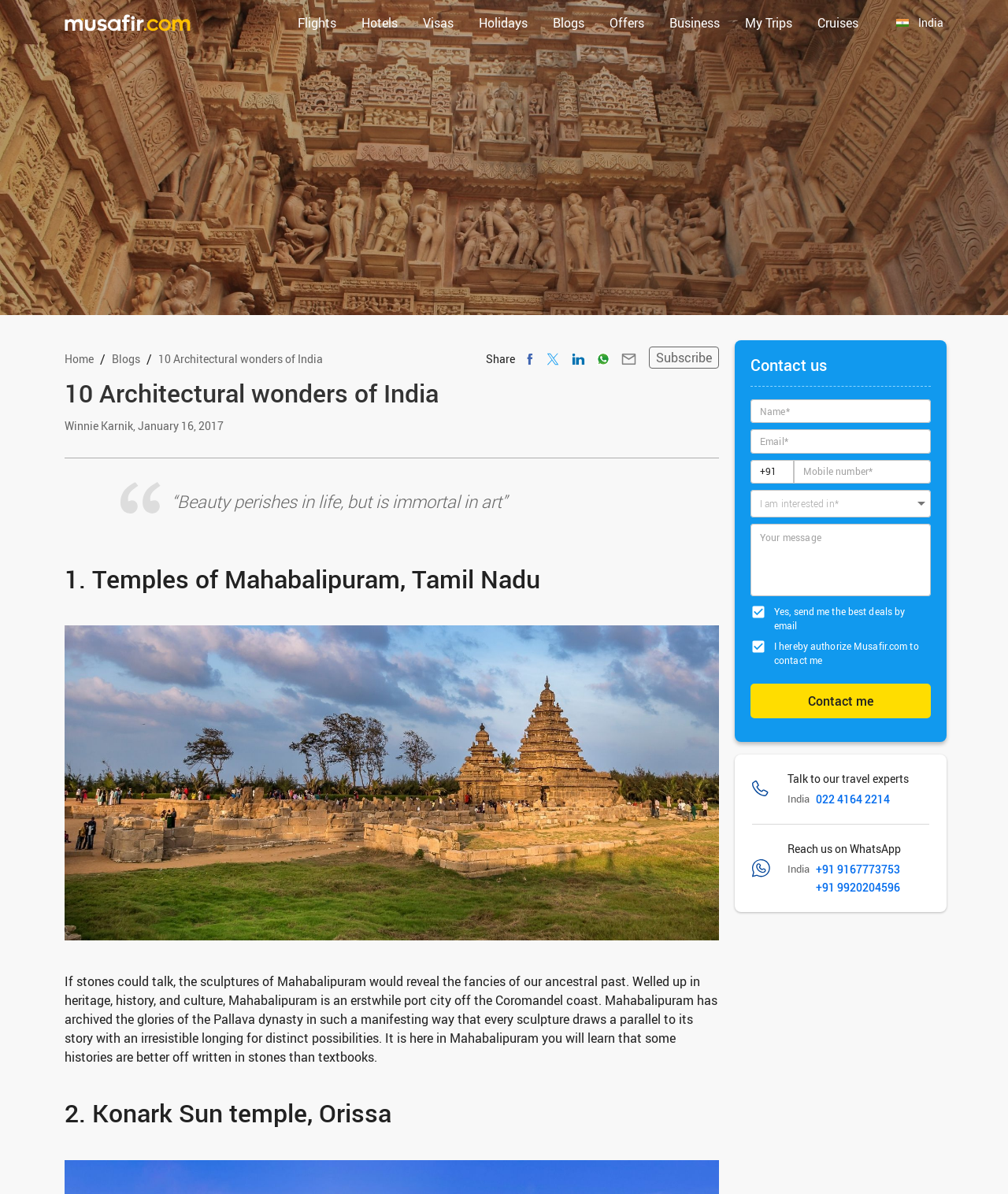Locate the bounding box coordinates of the clickable area to execute the instruction: "Click on the 'Contact me' button". Provide the coordinates as four float numbers between 0 and 1, represented as [left, top, right, bottom].

[0.745, 0.572, 0.923, 0.601]